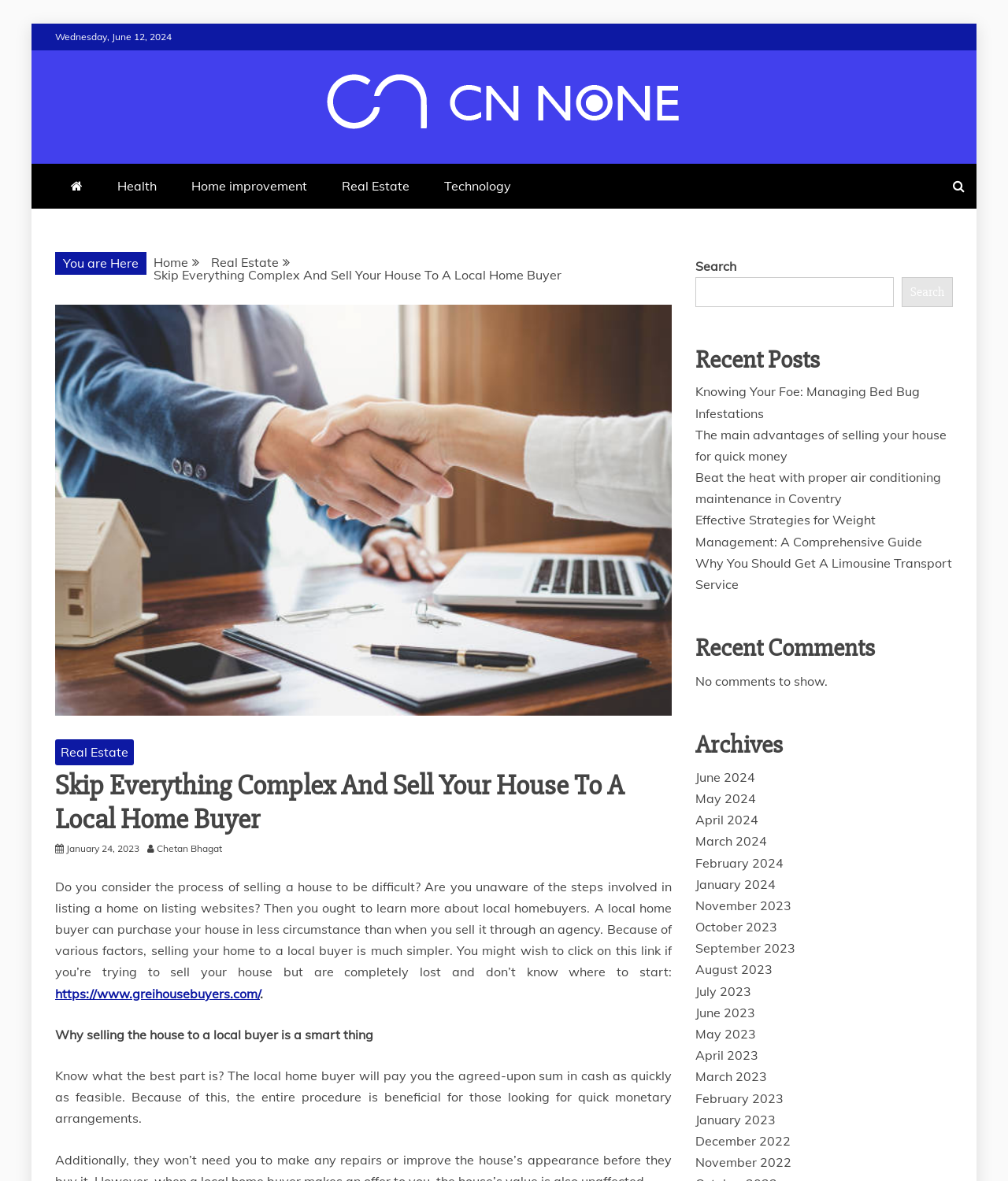Determine the bounding box coordinates of the target area to click to execute the following instruction: "View Safety Induction Program."

None